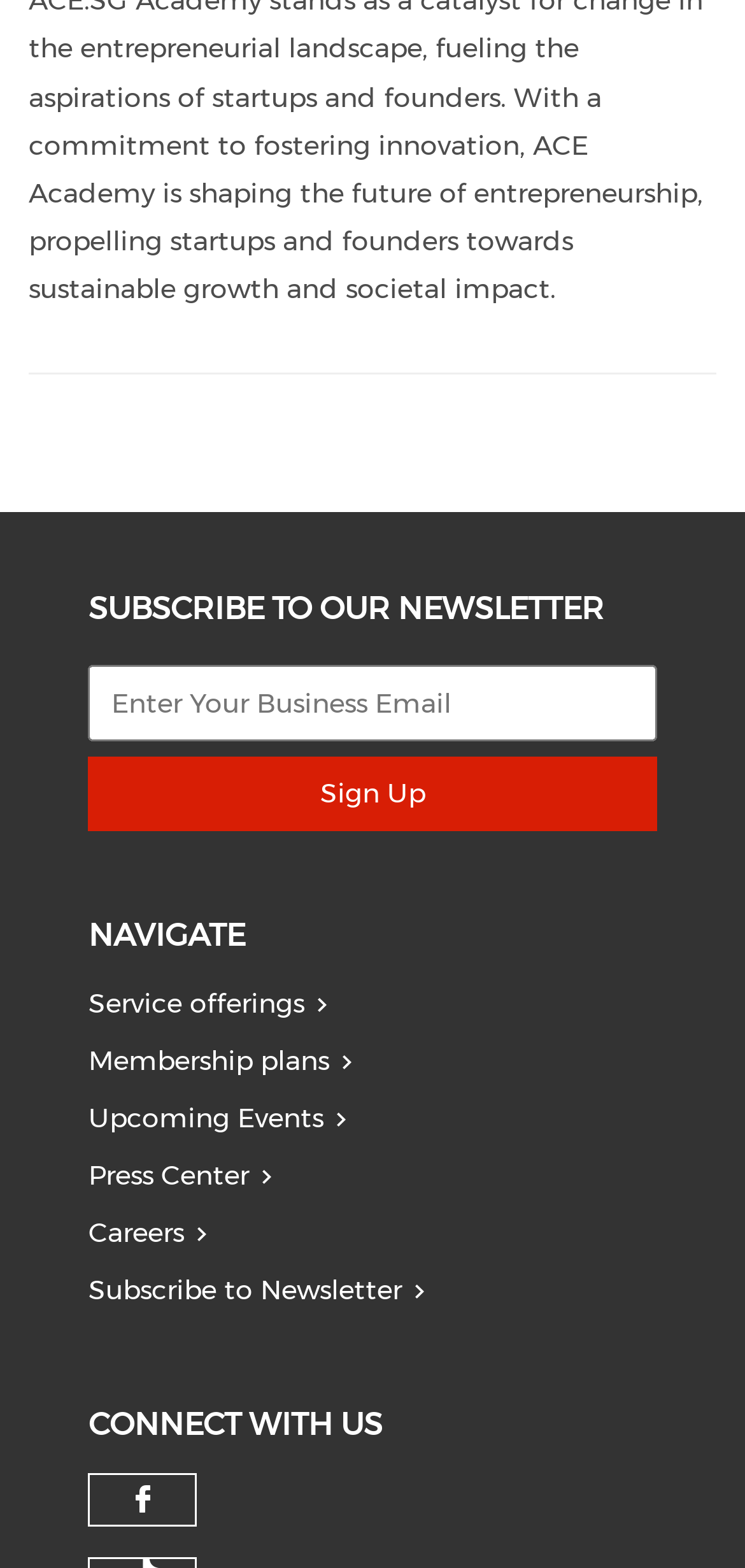Please locate the bounding box coordinates of the element's region that needs to be clicked to follow the instruction: "Enter email address". The bounding box coordinates should be provided as four float numbers between 0 and 1, i.e., [left, top, right, bottom].

[0.119, 0.423, 0.881, 0.472]